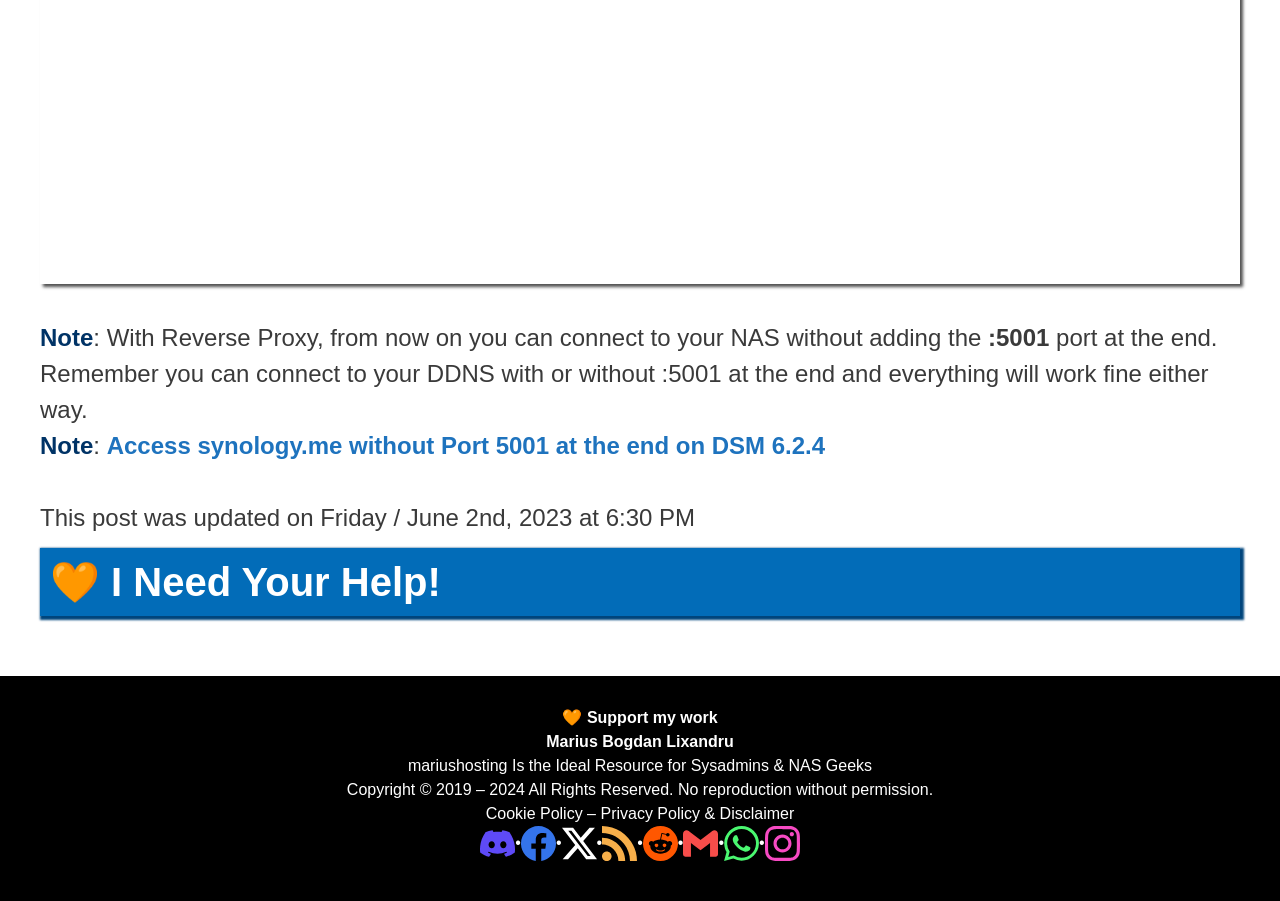Please specify the bounding box coordinates of the area that should be clicked to accomplish the following instruction: "Click on the link to access Synology without port 5001". The coordinates should consist of four float numbers between 0 and 1, i.e., [left, top, right, bottom].

[0.083, 0.479, 0.645, 0.509]